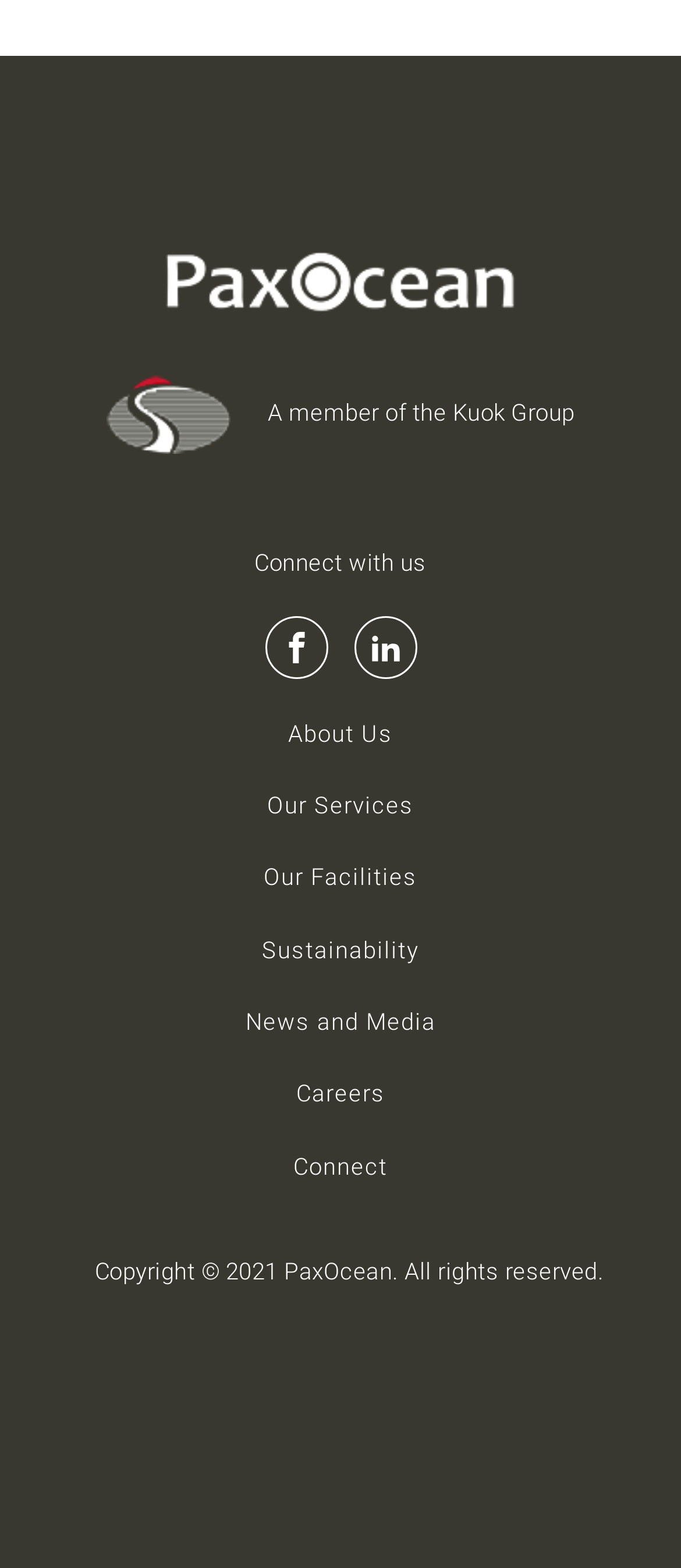Please determine the bounding box coordinates of the area that needs to be clicked to complete this task: 'Explore Our Services'. The coordinates must be four float numbers between 0 and 1, formatted as [left, top, right, bottom].

[0.367, 0.491, 0.633, 0.537]